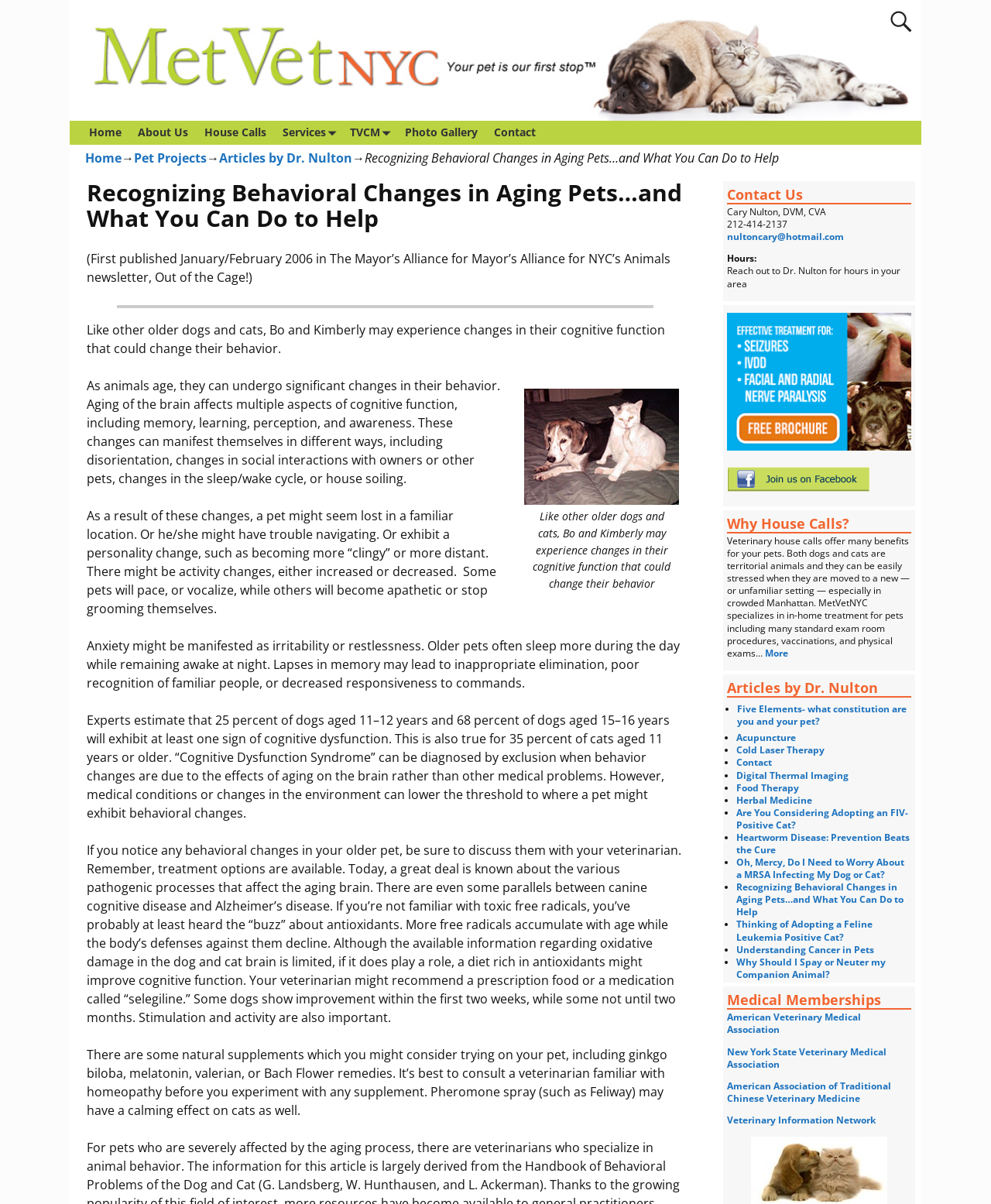What is the name of the veterinarian?
Based on the image, give a one-word or short phrase answer.

Cary Nulton, DVM, CVA